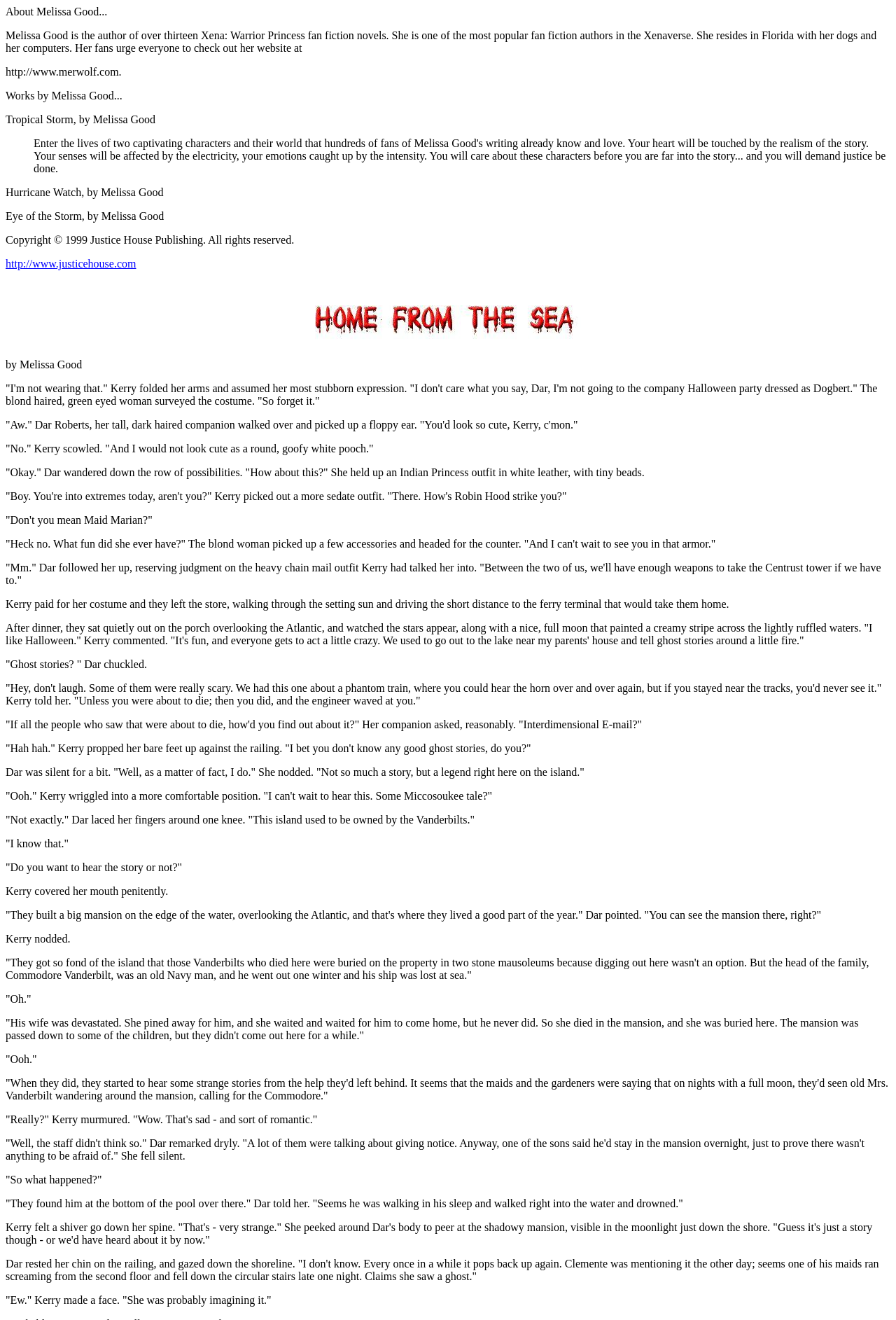Respond with a single word or phrase for the following question: 
What is the name of the publishing company mentioned?

Justice House Publishing